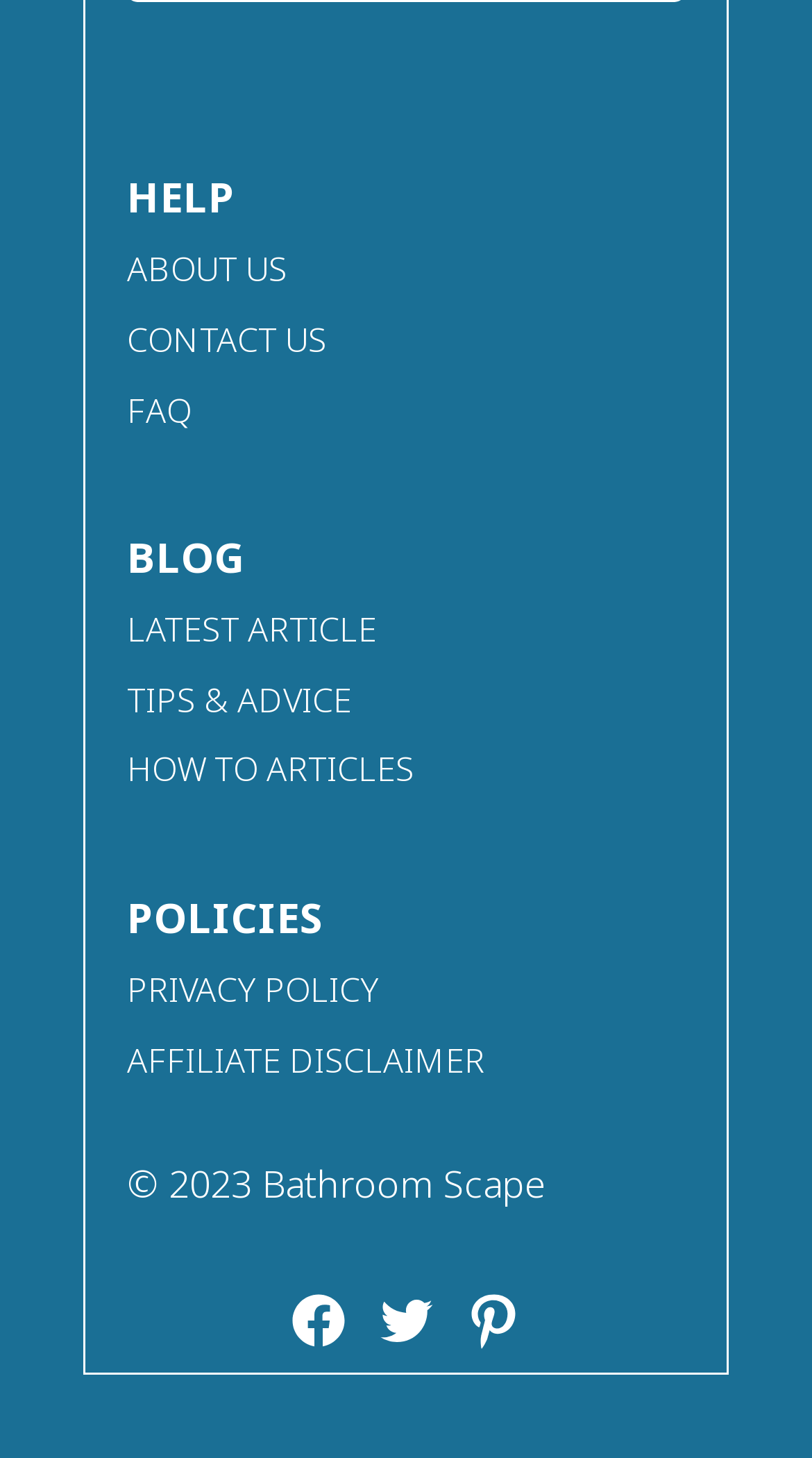Locate the bounding box coordinates of the segment that needs to be clicked to meet this instruction: "go to about us page".

[0.156, 0.168, 0.354, 0.204]